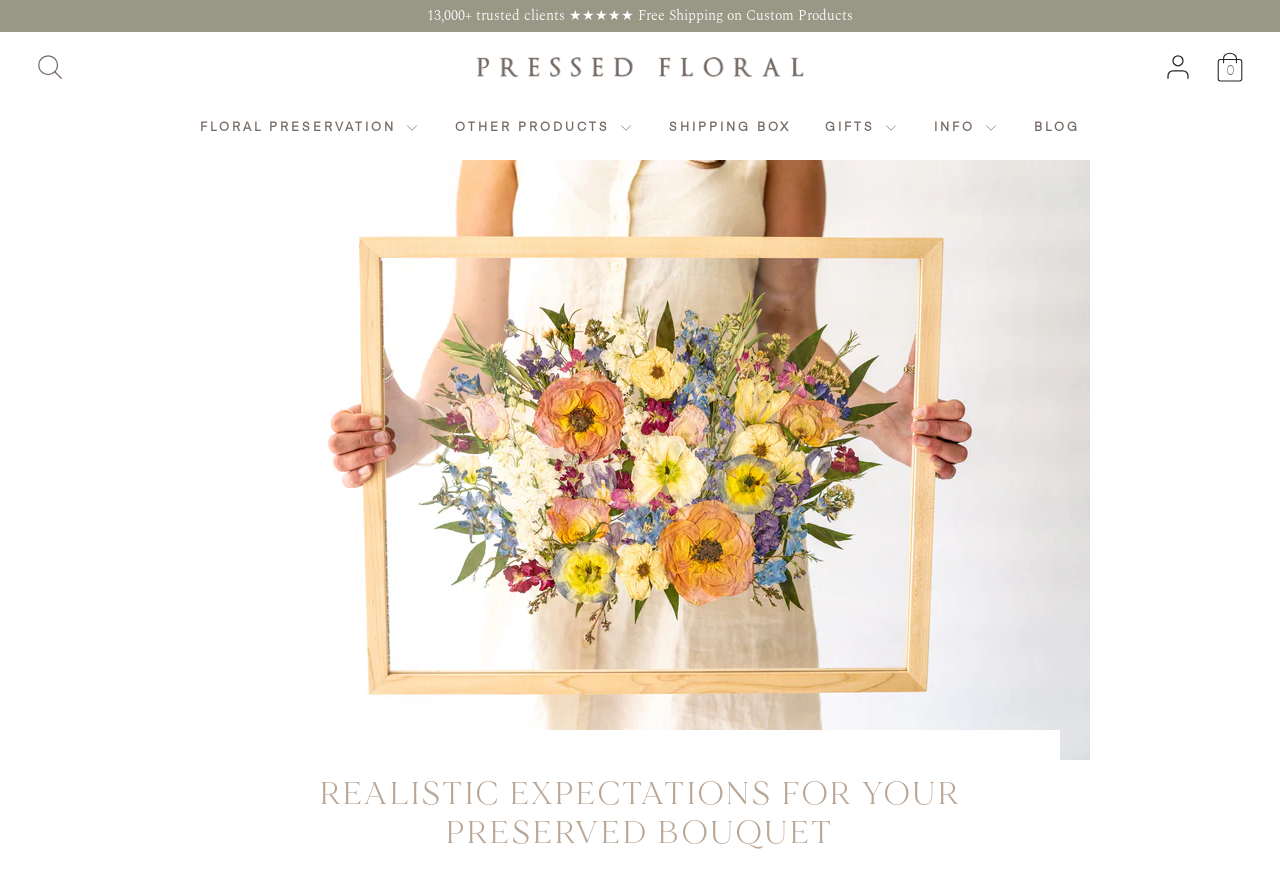Please specify the bounding box coordinates of the clickable region necessary for completing the following instruction: "Learn about floral preservation". The coordinates must consist of four float numbers between 0 and 1, i.e., [left, top, right, bottom].

[0.144, 0.131, 0.34, 0.172]